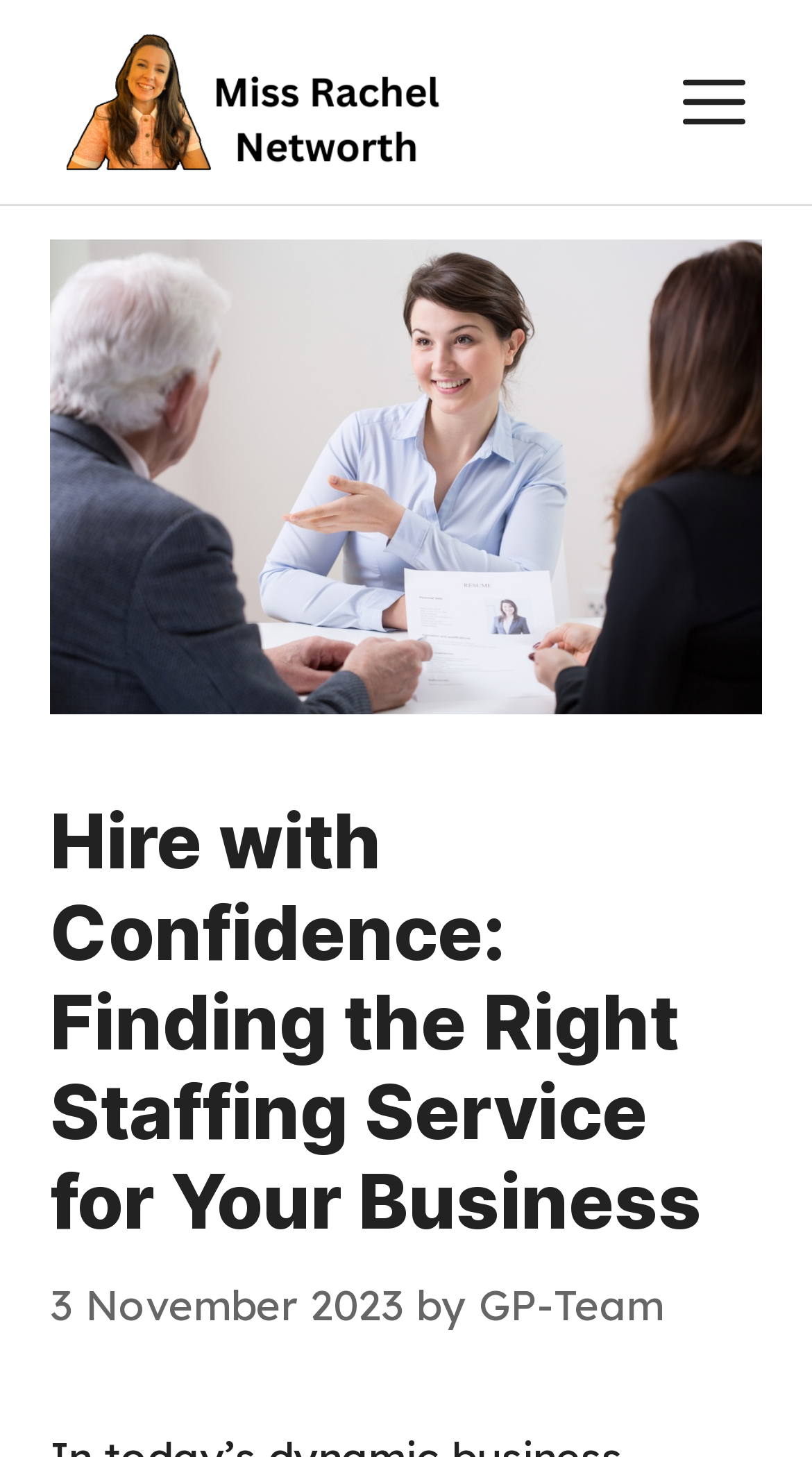Carefully examine the image and provide an in-depth answer to the question: When was the article published?

I found the publication date by looking at the time element with the text '3 November 2023' inside the header element.